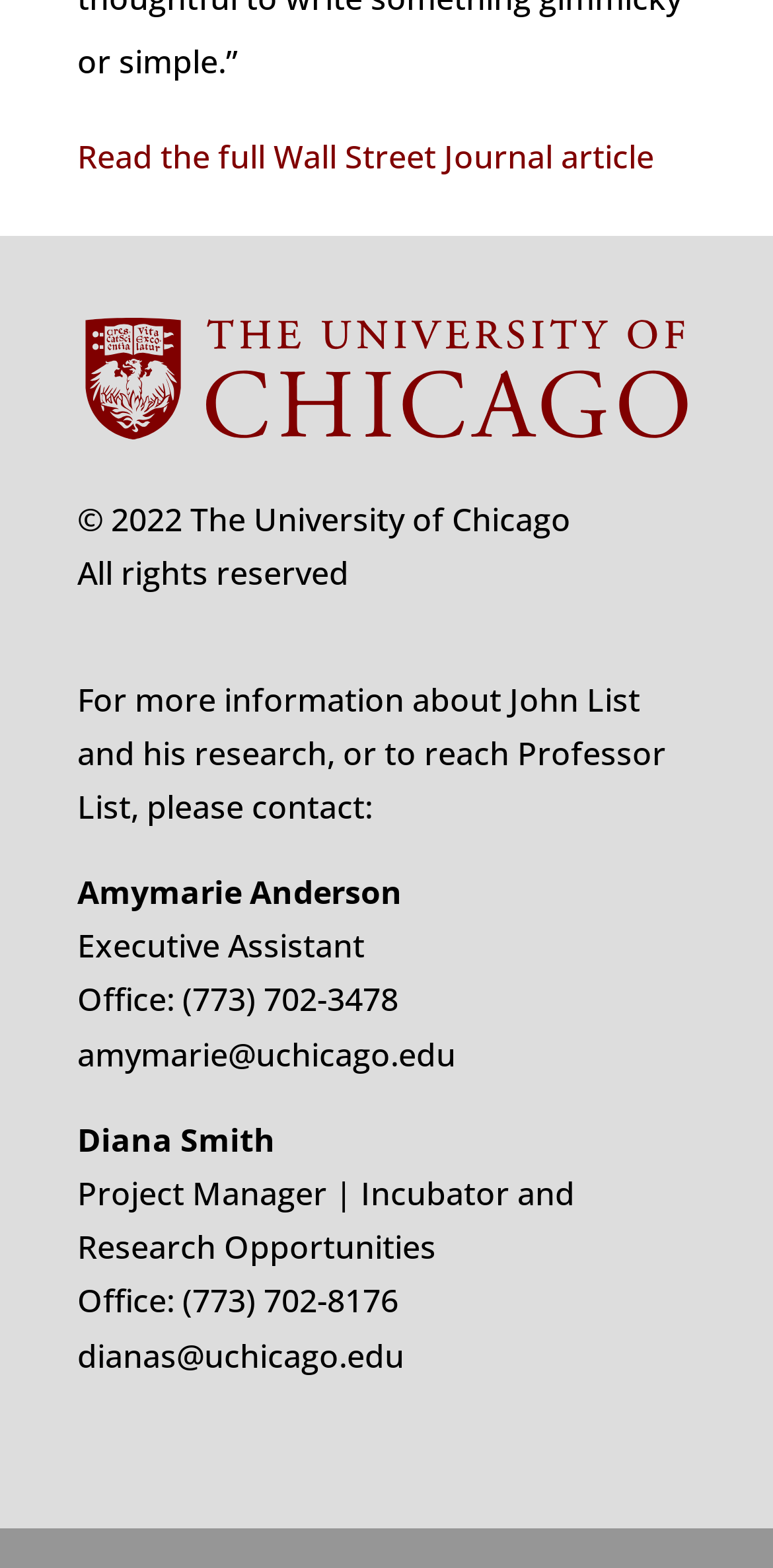What is the title of Diana Smith?
Please provide a comprehensive answer based on the information in the image.

The webpage lists Diana Smith's title as 'Project Manager | Incubator and Research Opportunities', which indicates that her title is Project Manager.